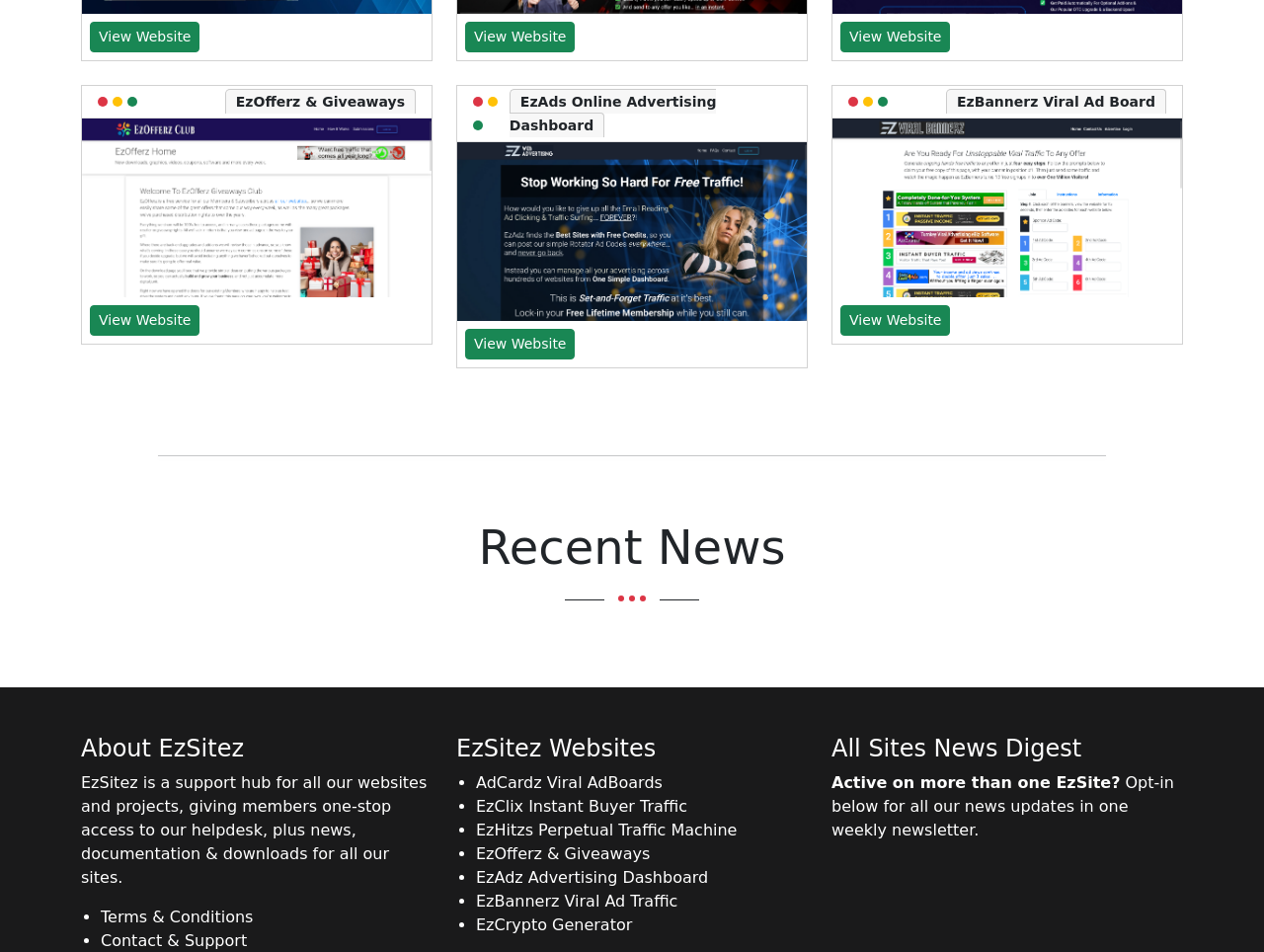Locate the UI element described by aria-label="PayPal Giving" title="PayPal Giving" and provide its bounding box coordinates. Use the format (top-left x, top-left y, bottom-right x, bottom-right y) with all values as floating point numbers between 0 and 1.

None